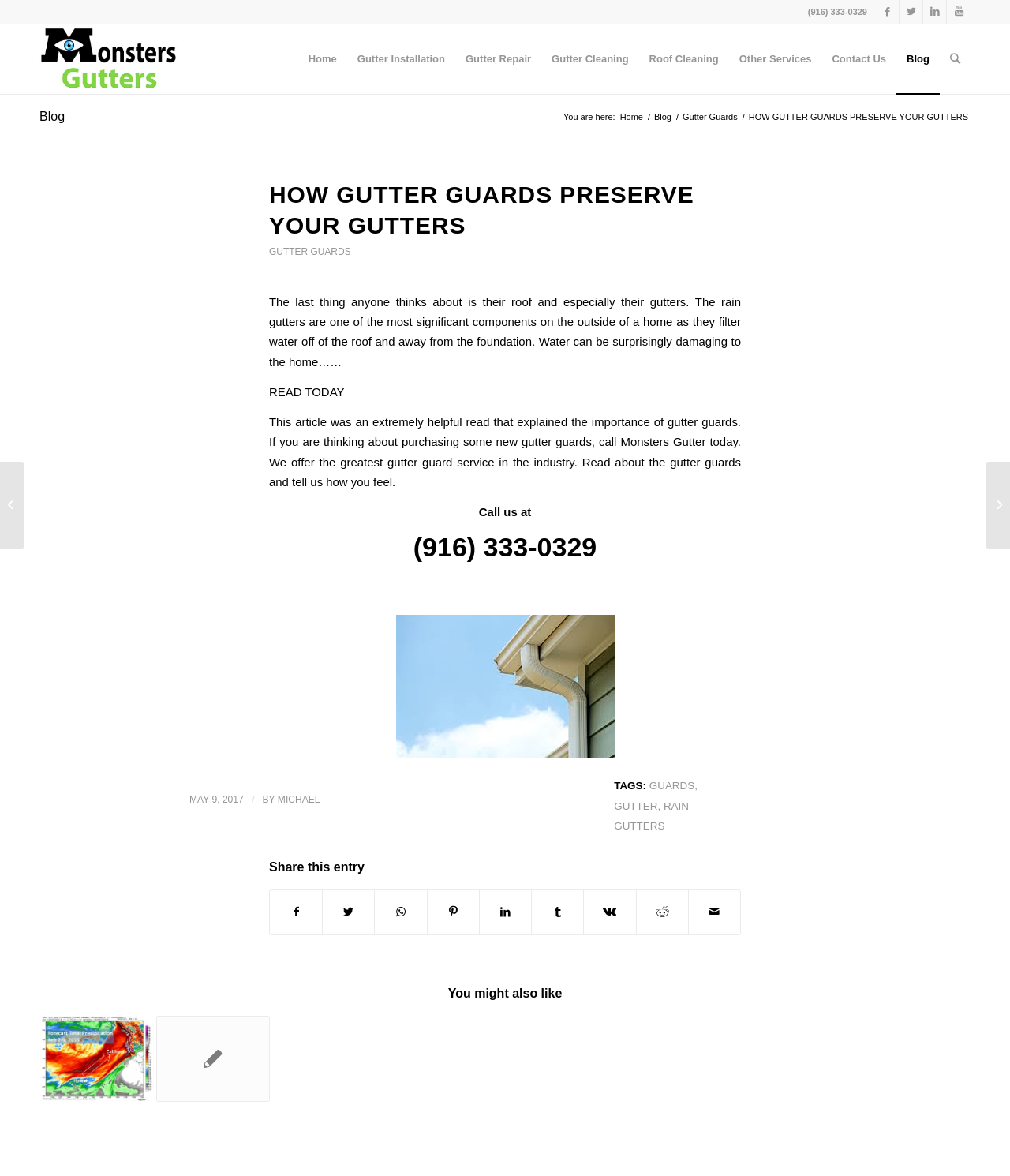Find the bounding box coordinates of the element to click in order to complete the given instruction: "Call Monsters Gutter at (916) 333-0329."

[0.8, 0.006, 0.859, 0.014]